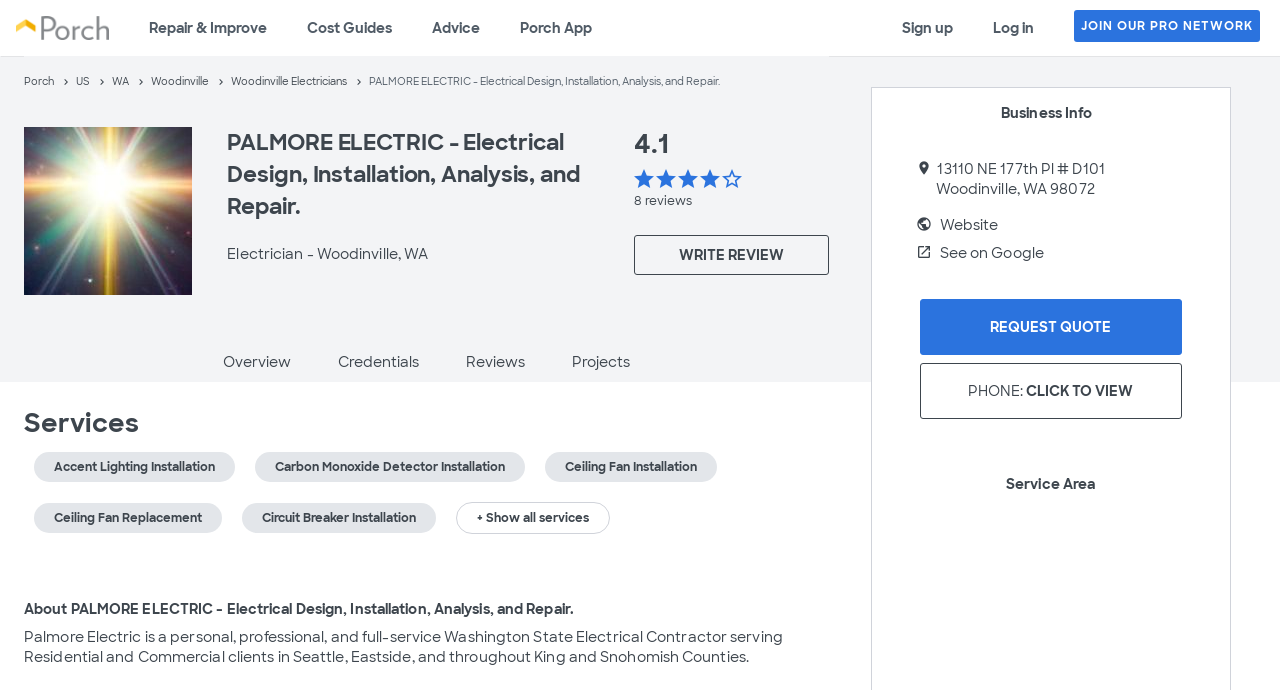Determine the bounding box coordinates for the region that must be clicked to execute the following instruction: "Go to previous thread".

None